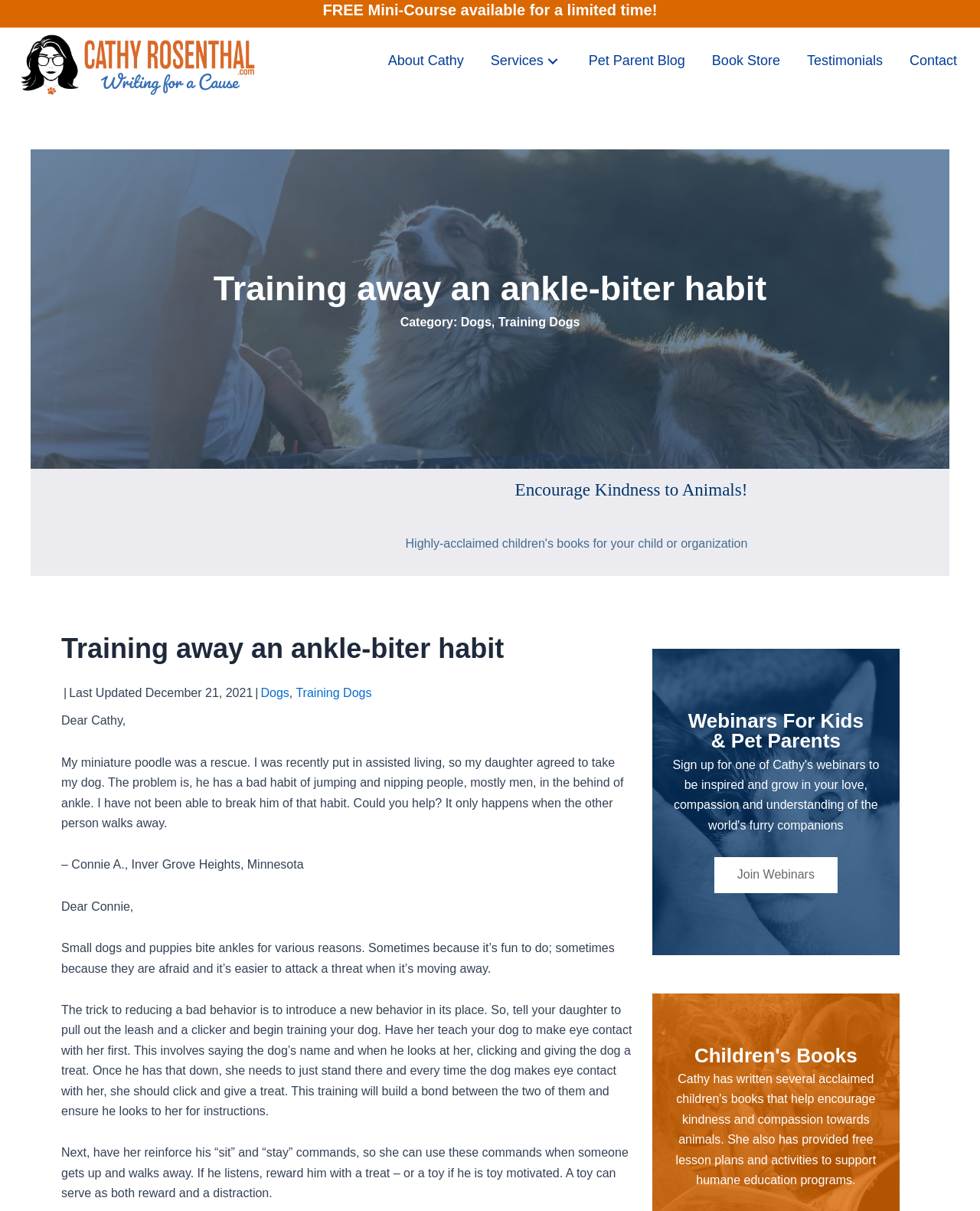What is the purpose of the 'Join Webinars' button?
Based on the image, answer the question with as much detail as possible.

I determined the purpose of the 'Join Webinars' button by looking at the context in which it appears. The button is located near the text 'Webinars For Kids & Pet Parents', which suggests that the button is related to joining webinars for kids and pet parents.